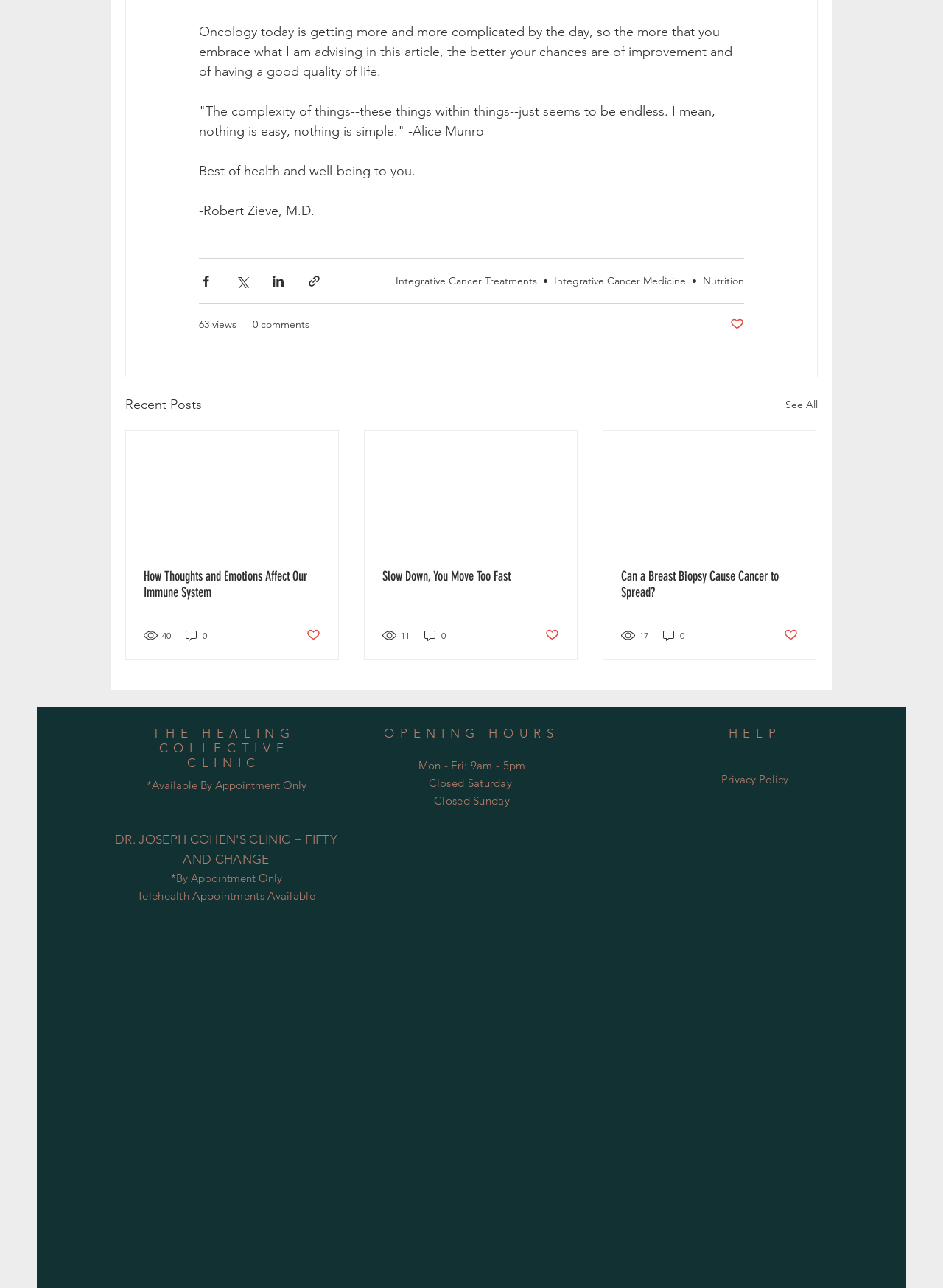What is the name of the clinic?
Answer the question with detailed information derived from the image.

I found the clinic's name in the heading element with the text 'THE HEALING COLLECTIVE CLINIC'.